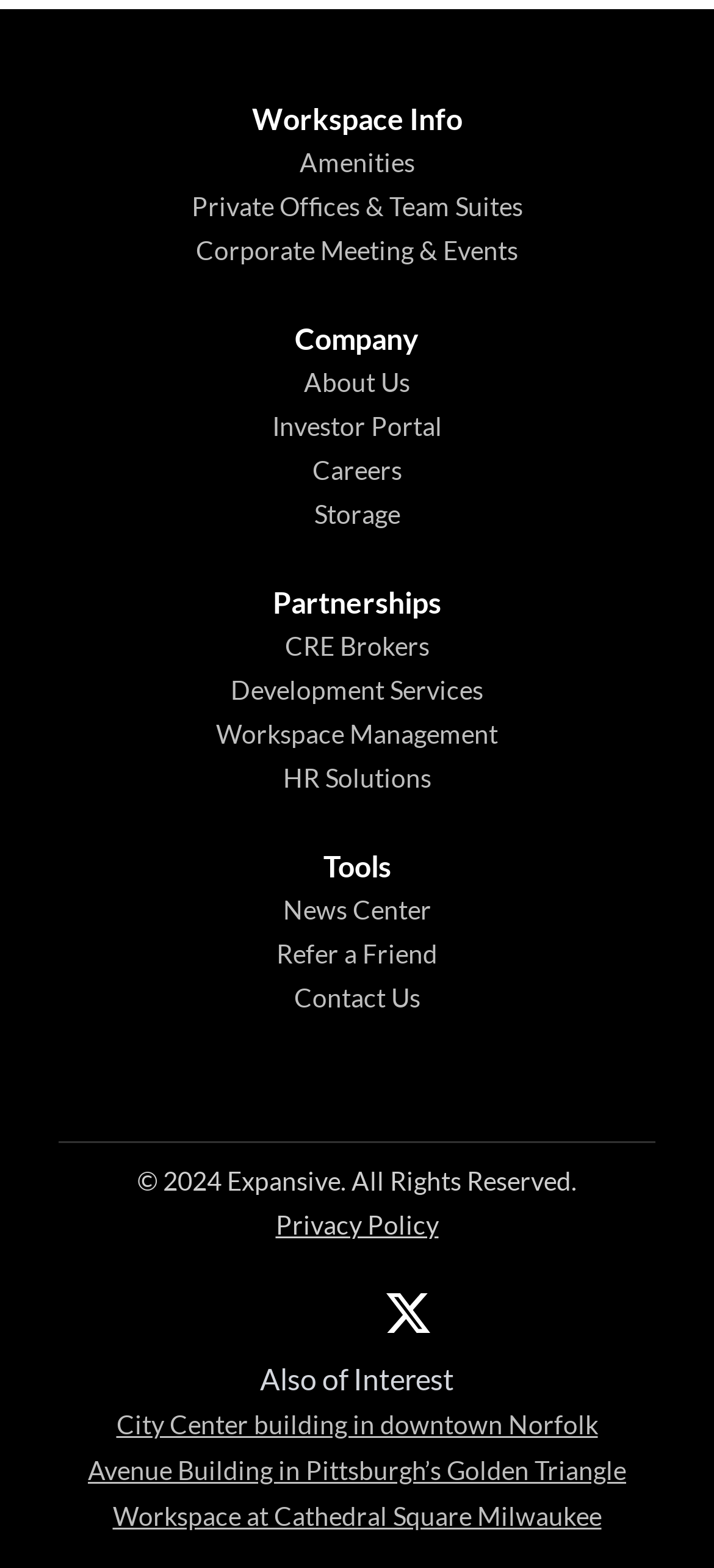Pinpoint the bounding box coordinates of the clickable area needed to execute the instruction: "Learn about Corporate Meeting & Events". The coordinates should be specified as four float numbers between 0 and 1, i.e., [left, top, right, bottom].

[0.274, 0.149, 0.726, 0.182]